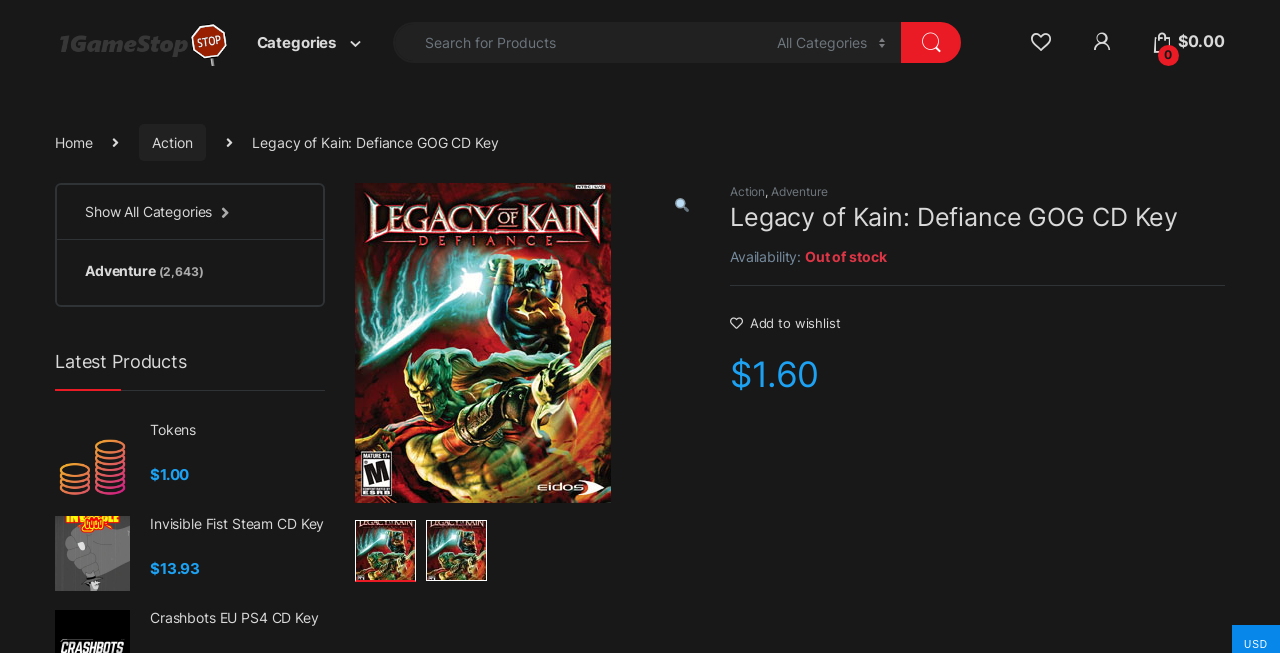Identify the bounding box coordinates for the region of the element that should be clicked to carry out the instruction: "View the latest products". The bounding box coordinates should be four float numbers between 0 and 1, i.e., [left, top, right, bottom].

[0.043, 0.54, 0.254, 0.598]